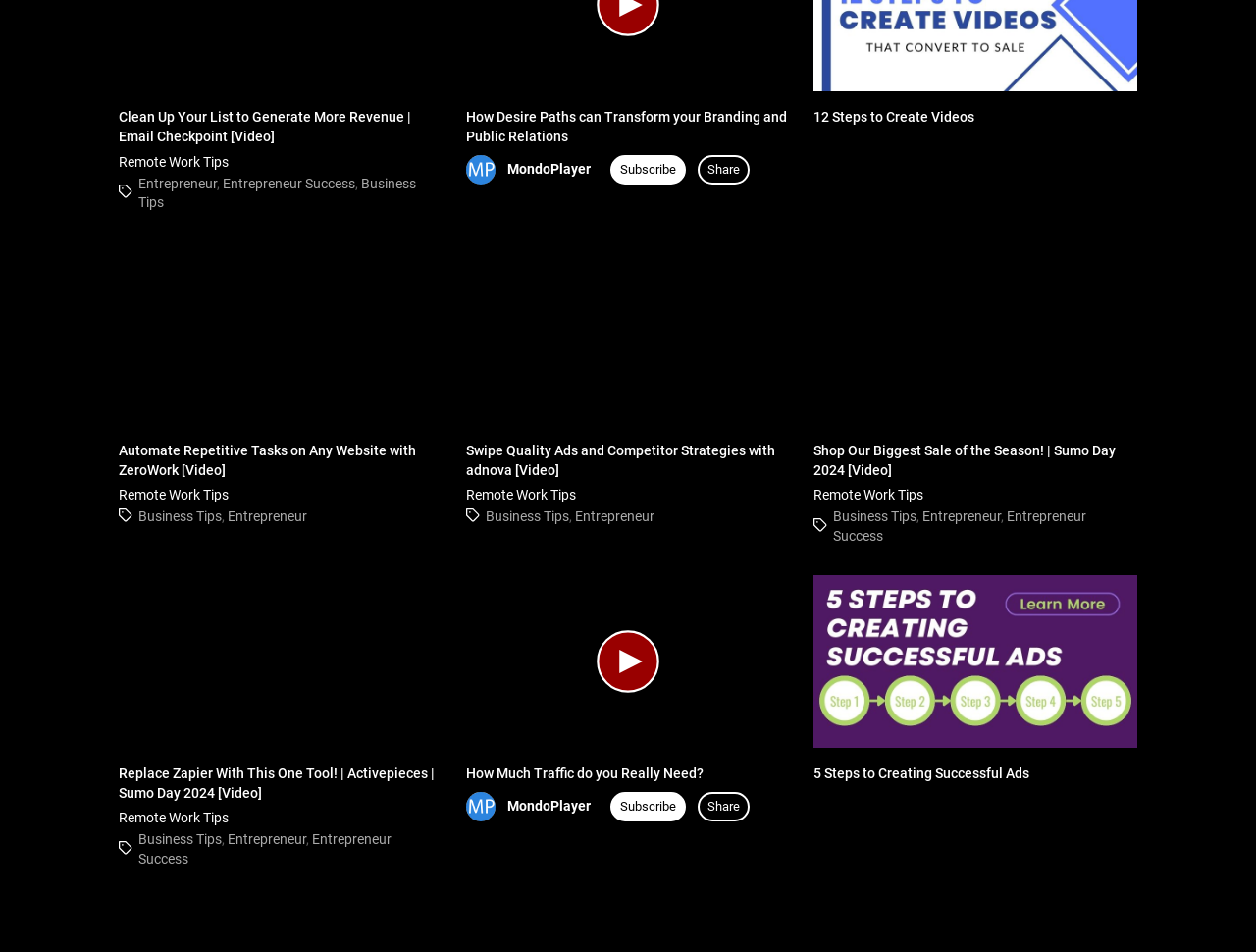Locate the bounding box coordinates of the clickable region to complete the following instruction: "Watch the video about cleaning up your email list."

[0.095, 0.114, 0.327, 0.151]